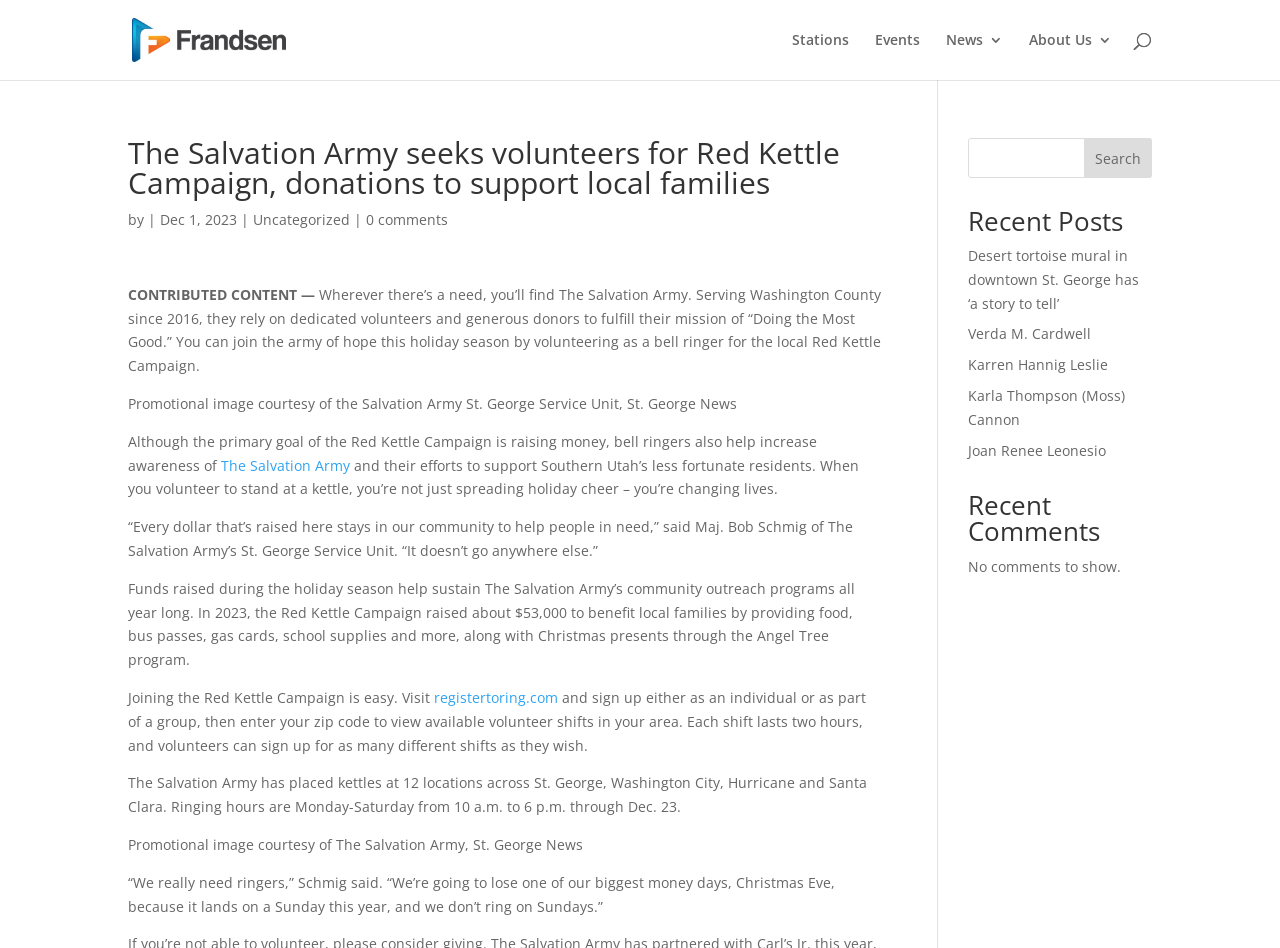Explain the webpage's design and content in an elaborate manner.

This webpage is about The Salvation Army's Red Kettle Campaign, which seeks volunteers and donations to support local families. At the top, there is a logo of Frandsen Media, accompanied by a link to their website. Below the logo, there are four navigation links: "Stations", "Events", "News 3", and "About Us 3". 

A search bar is located at the top right corner of the page, with a search button on the right side. 

The main content of the webpage is an article about The Salvation Army's Red Kettle Campaign. The article title is "The Salvation Army seeks volunteers for Red Kettle Campaign, donations to support local families". Below the title, there is a byline, a date "Dec 1, 2023", and a category "Uncategorized". 

The article content is divided into several paragraphs, describing the mission of The Salvation Army, the purpose of the Red Kettle Campaign, and how volunteers can participate. There are also quotes from Maj. Bob Schmig of The Salvation Army's St. George Service Unit, emphasizing the importance of the campaign in supporting local families. 

On the right side of the page, there is a section titled "Recent Posts", which lists five article links. Below that, there is a section titled "Recent Comments", but it shows no comments.